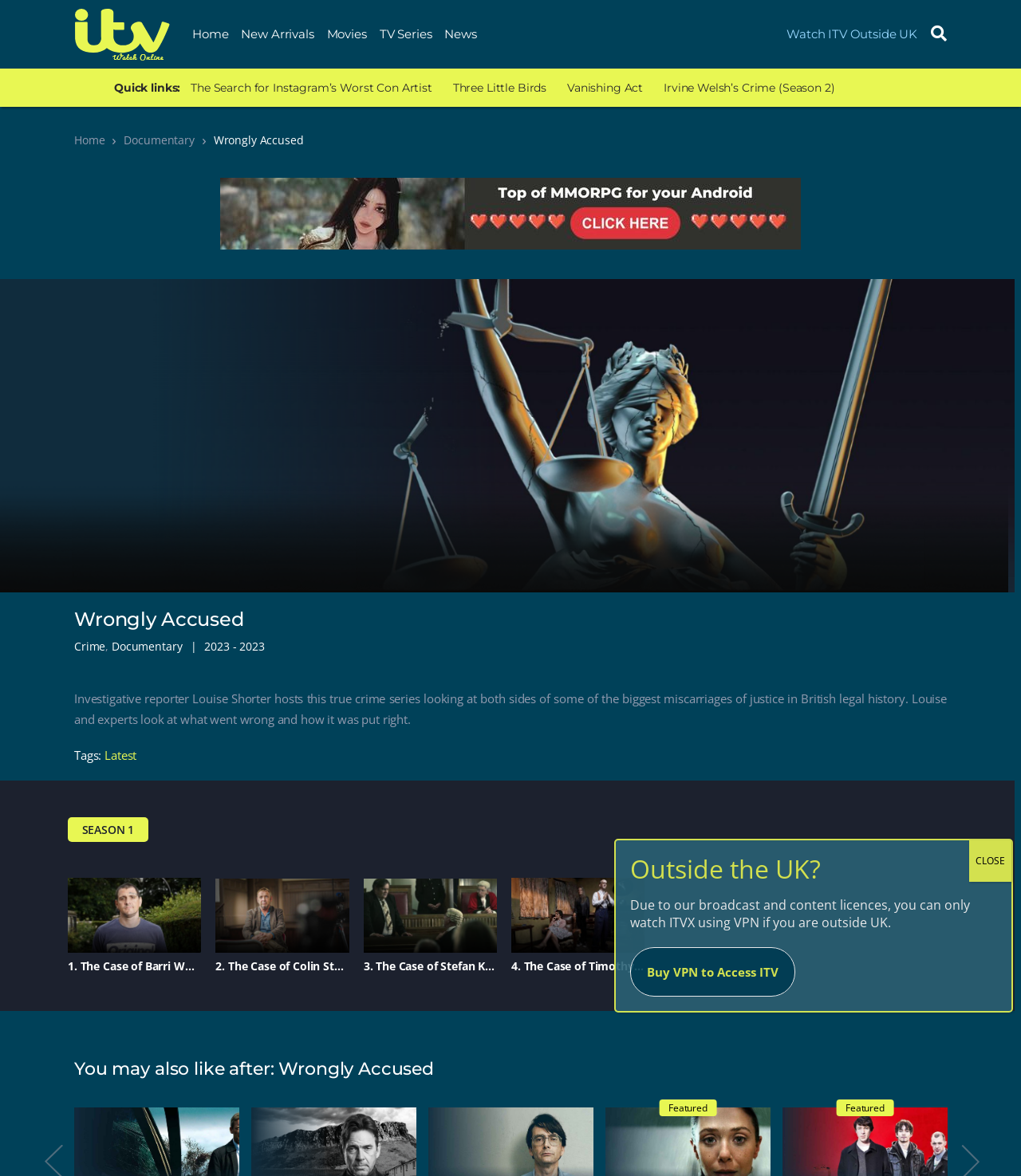Highlight the bounding box coordinates of the element that should be clicked to carry out the following instruction: "Close the notification". The coordinates must be given as four float numbers ranging from 0 to 1, i.e., [left, top, right, bottom].

[0.949, 0.715, 0.991, 0.75]